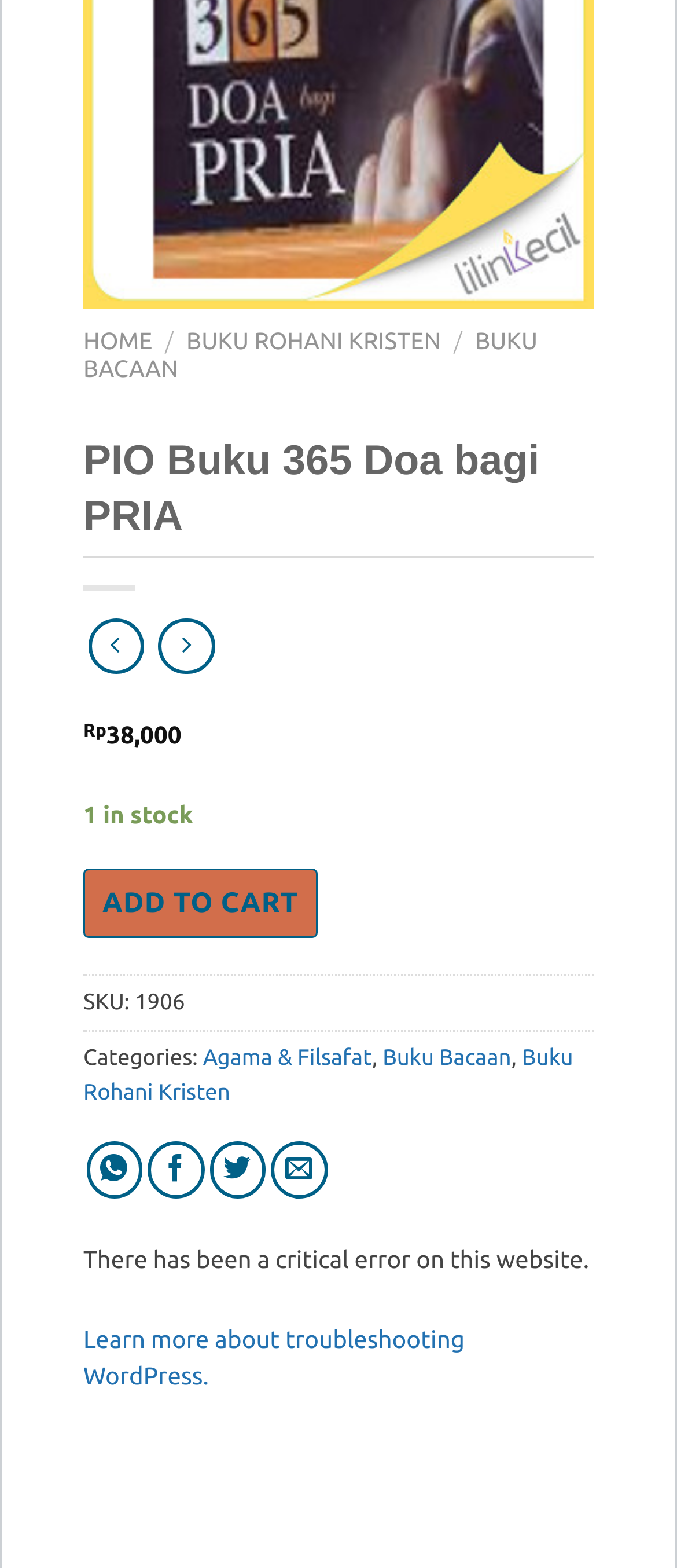Locate the UI element described by Learn more about troubleshooting WordPress. in the provided webpage screenshot. Return the bounding box coordinates in the format (top-left x, top-left y, bottom-right x, bottom-right y), ensuring all values are between 0 and 1.

[0.123, 0.845, 0.686, 0.886]